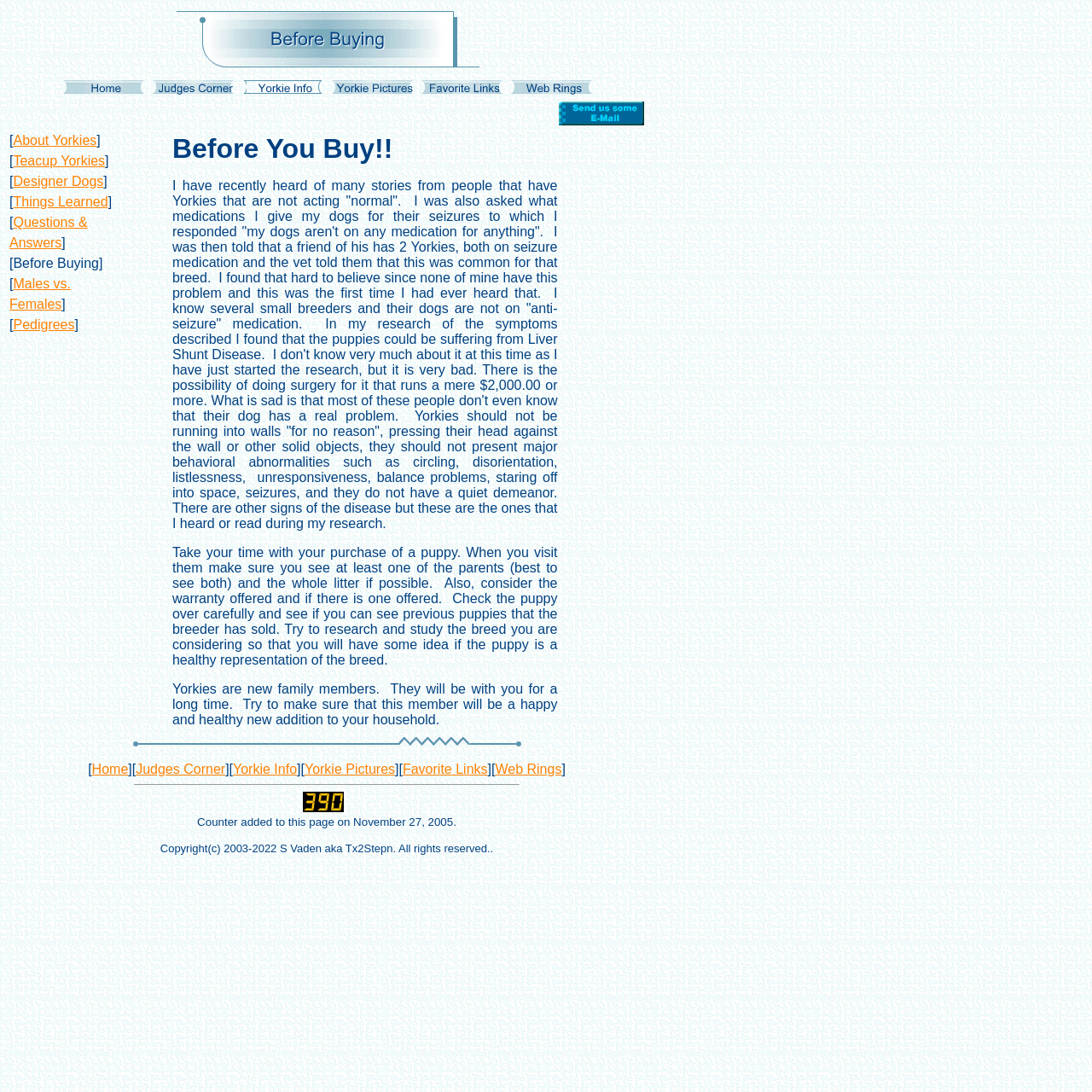What is recommended when buying a puppy?
Examine the image and provide an in-depth answer to the question.

The webpage advises to take your time with your purchase of a puppy, visit them, see at least one of the parents and the whole litter if possible, consider the warranty offered, check the puppy over carefully, and research and study the breed you are considering so that you will have some idea if the puppy is a healthy representation of the breed.